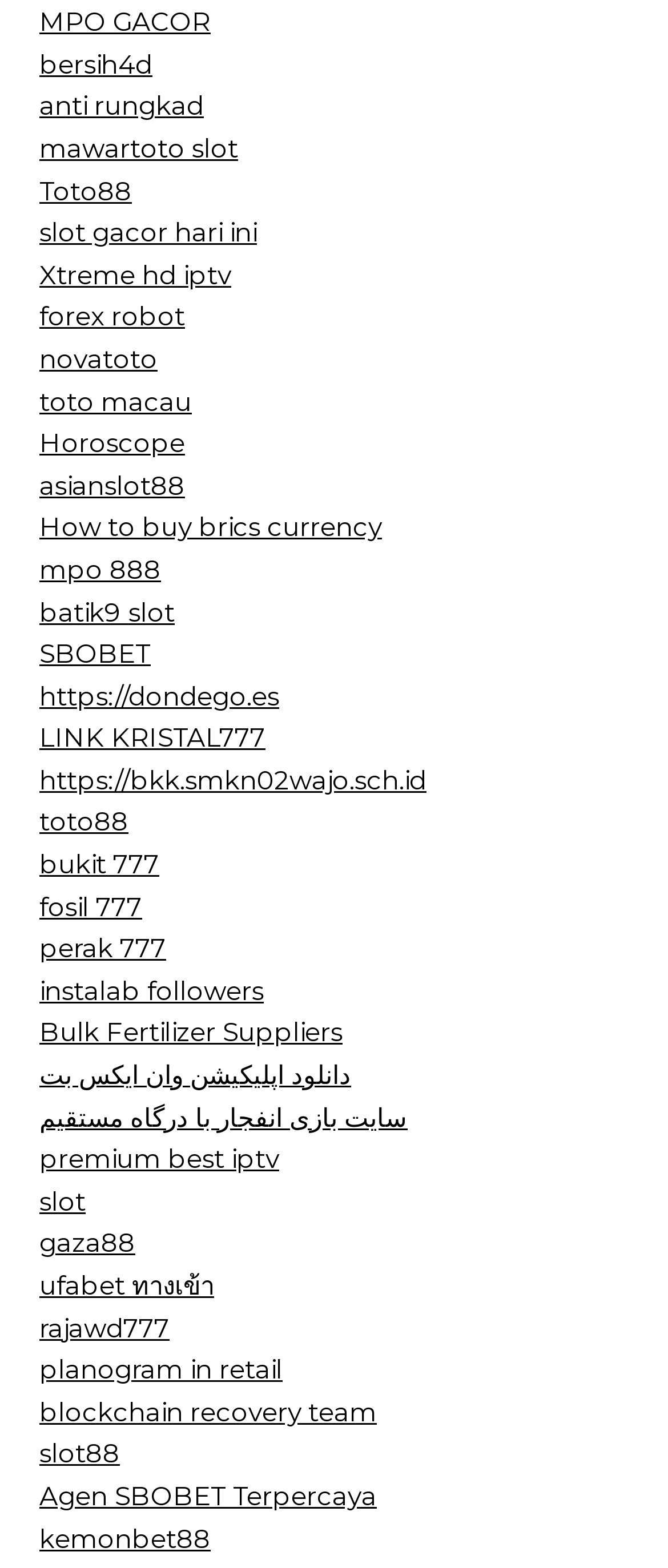Locate the bounding box coordinates of the element that should be clicked to execute the following instruction: "Visit bersih4d website".

[0.059, 0.03, 0.228, 0.051]